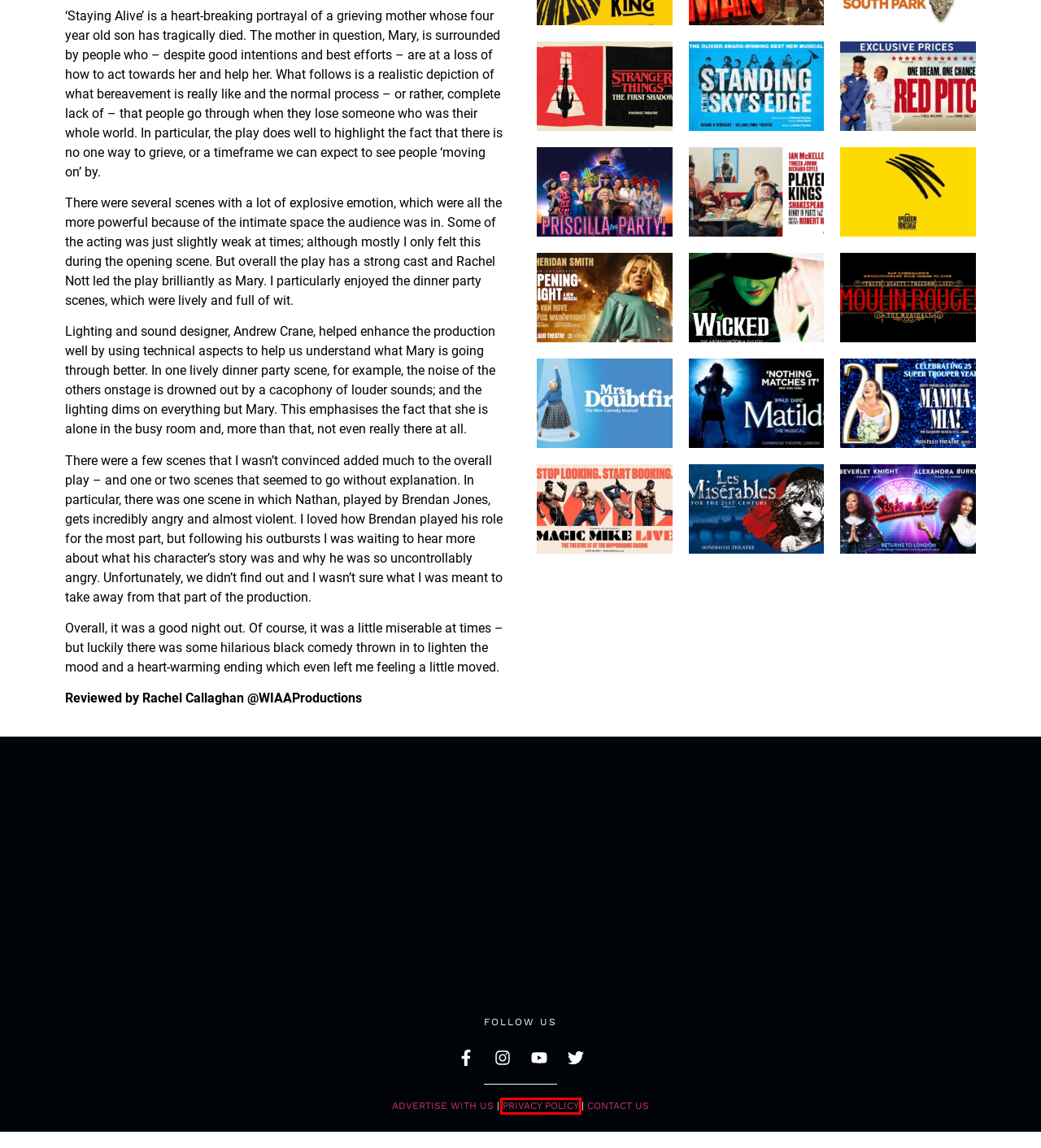You are looking at a screenshot of a webpage with a red bounding box around an element. Determine the best matching webpage description for the new webpage resulting from clicking the element in the red bounding box. Here are the descriptions:
A. West End Wilma - all the latest theatre news and reviews!
B. London Theatre Tickets – London Shows | London Theatre Direct
C. New News Homepage - West End Wilma
D. West End Wilma Awards - West End Wilma
E. Advertising - West End Wilma
F. Opening Soon - West End Wilma
G. Privacy Policy - West End Wilma
H. New Reviews Homepage - West End Wilma

G